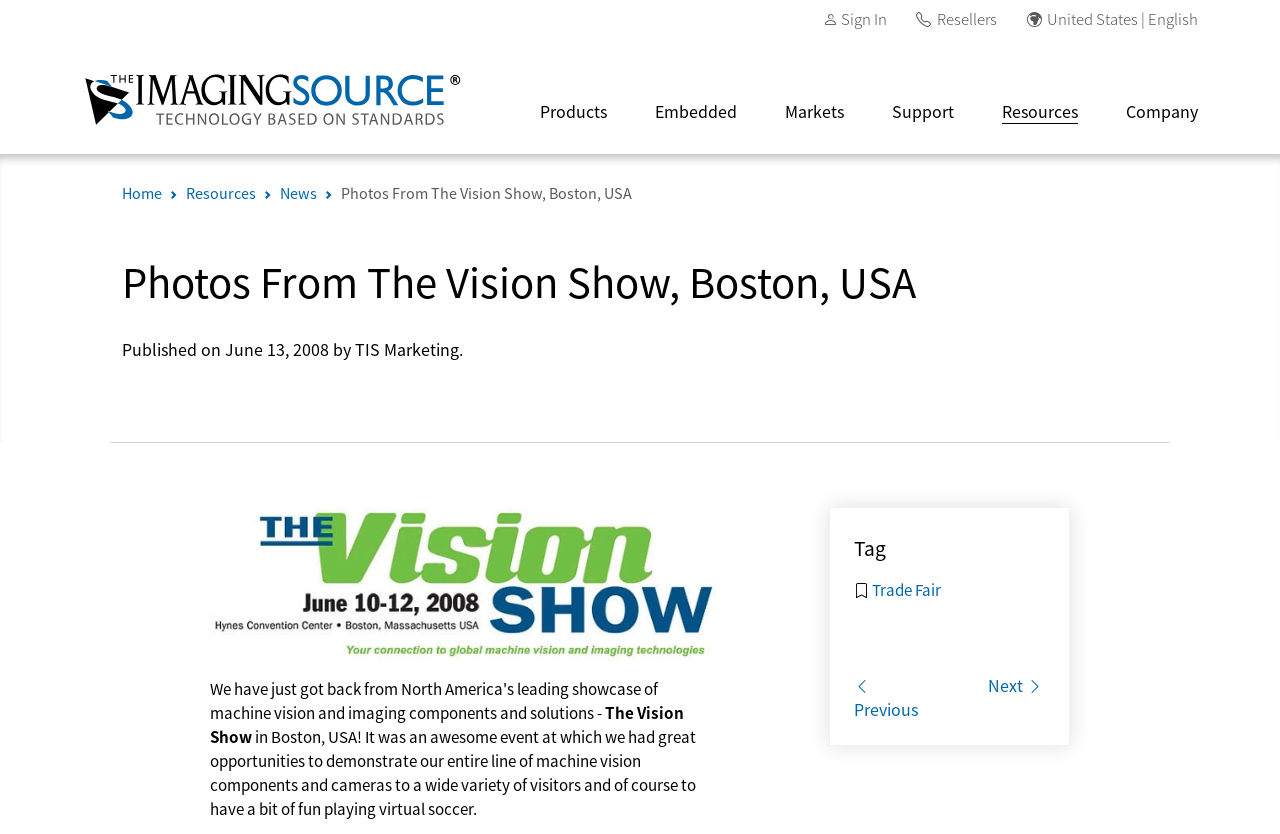Use a single word or phrase to respond to the question:
What type of products does the company offer?

Machine vision components and cameras